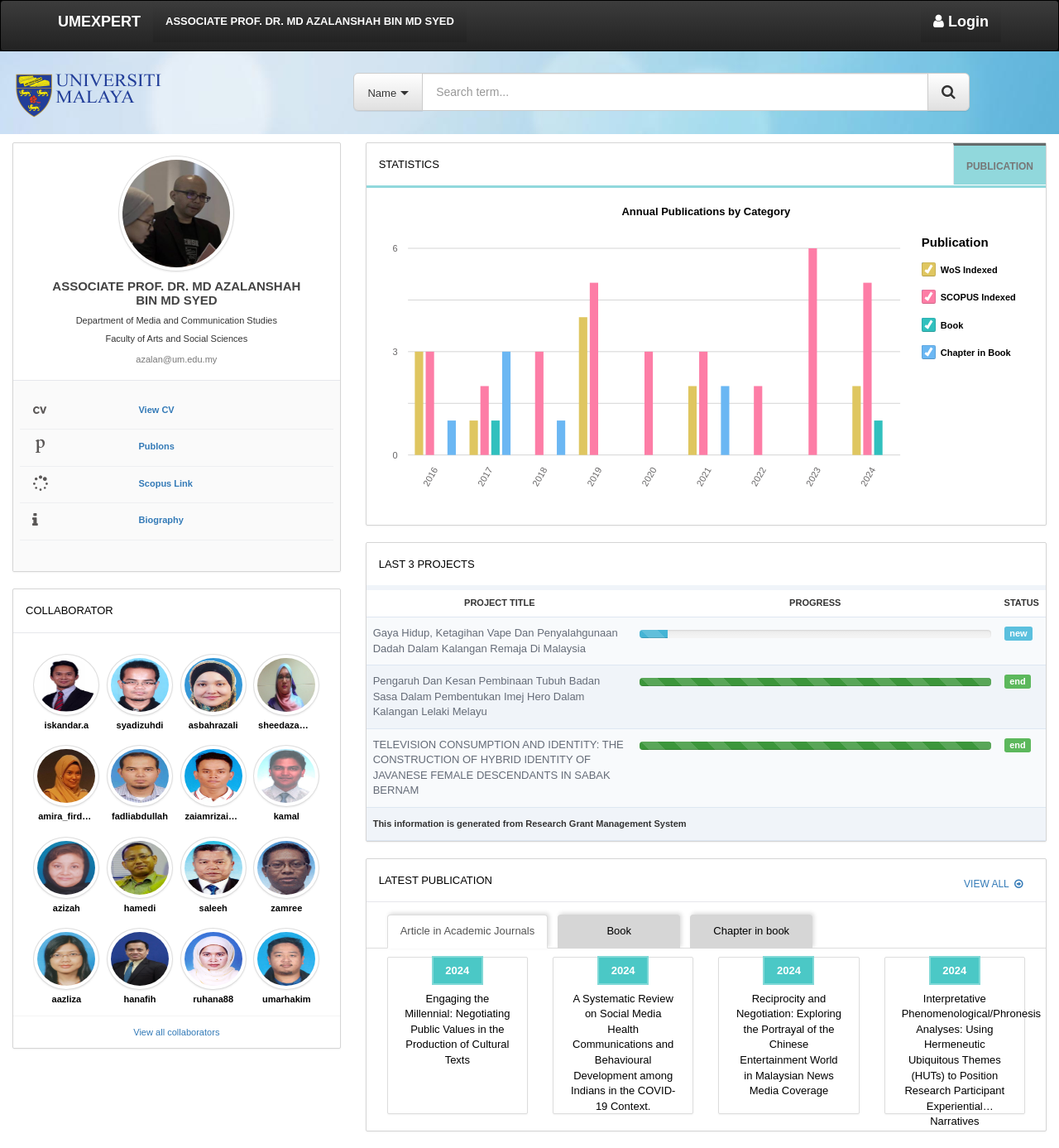How many collaborators are listed on the webpage?
Answer the question based on the image using a single word or a brief phrase.

9